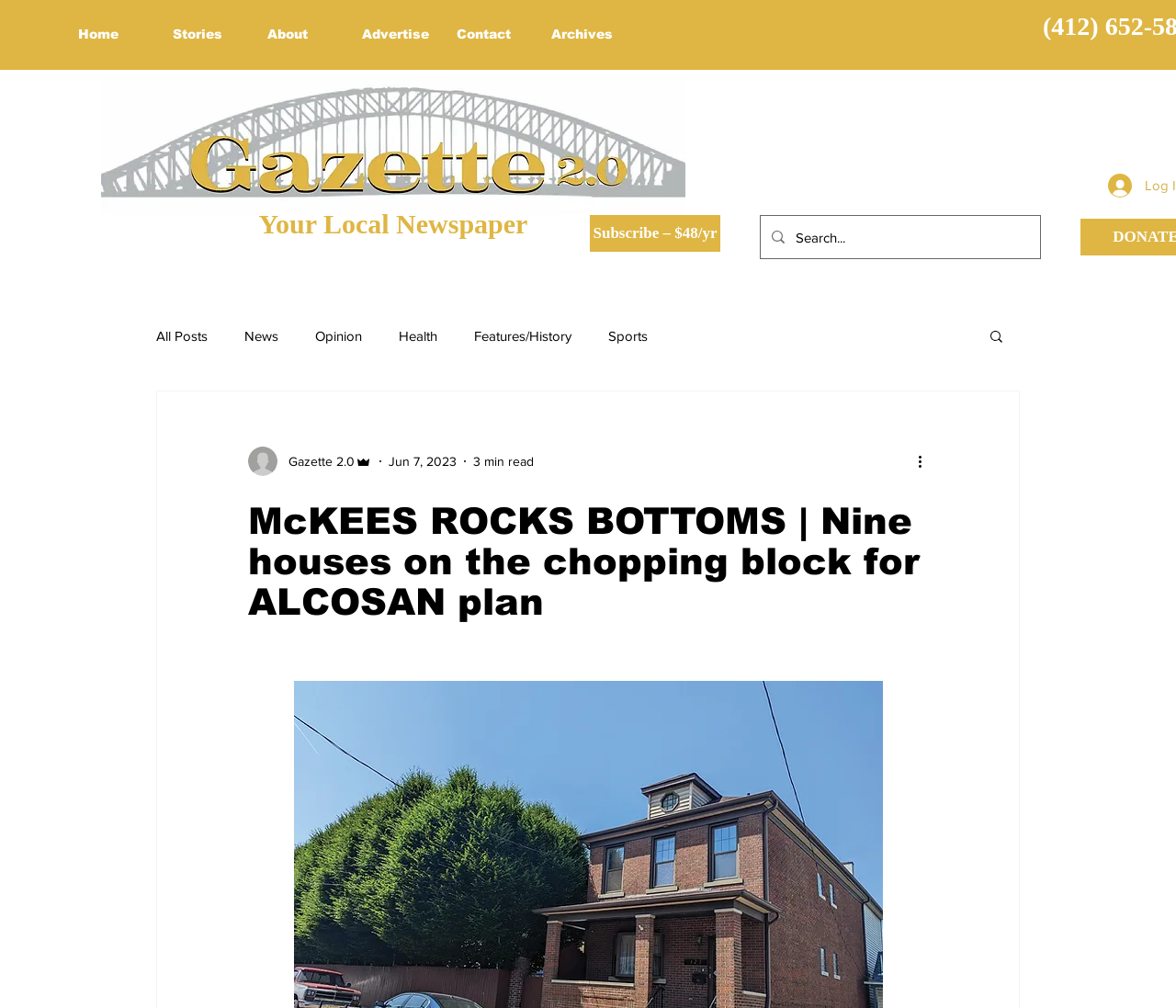What is the location of the houses mentioned in the article?
Using the visual information, answer the question in a single word or phrase.

Shingiss Street in the McKees Rocks Bottoms